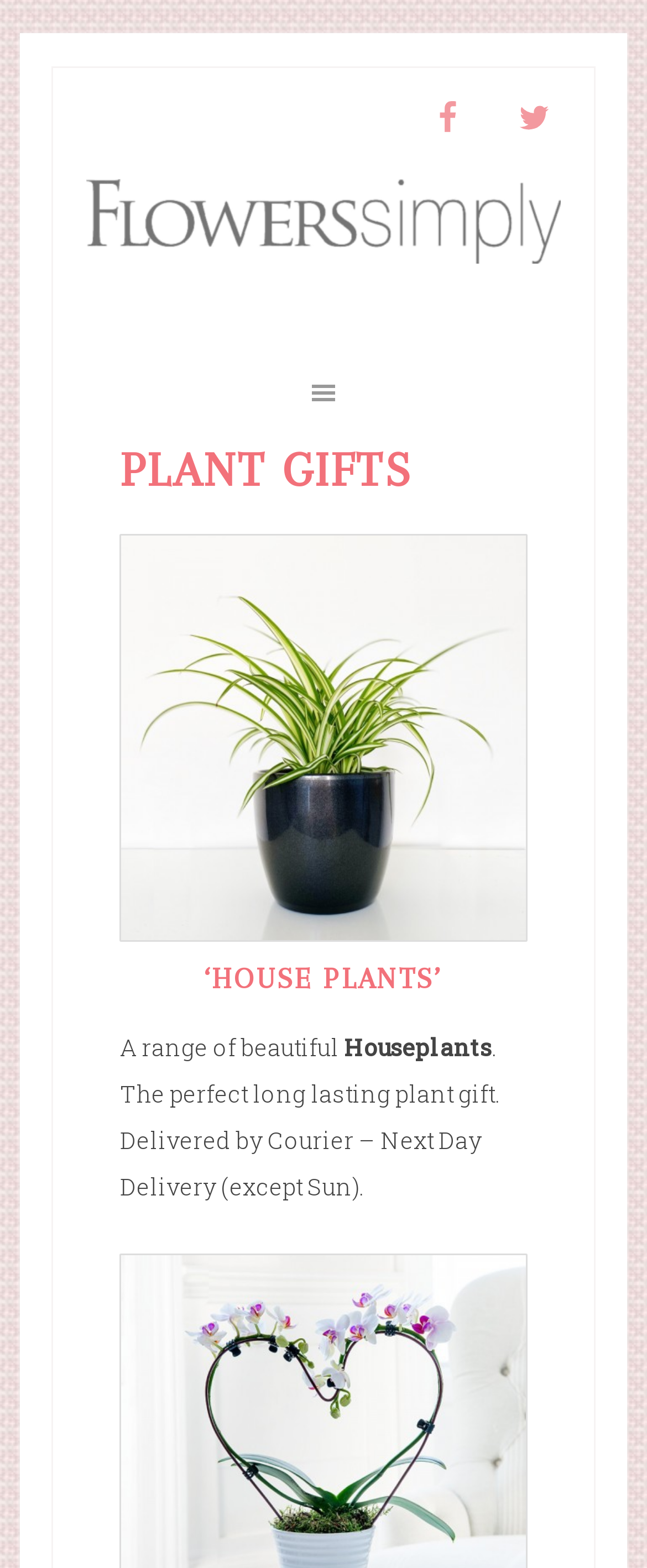What is the purpose of the website?
Please look at the screenshot and answer using one word or phrase.

To order plant gifts